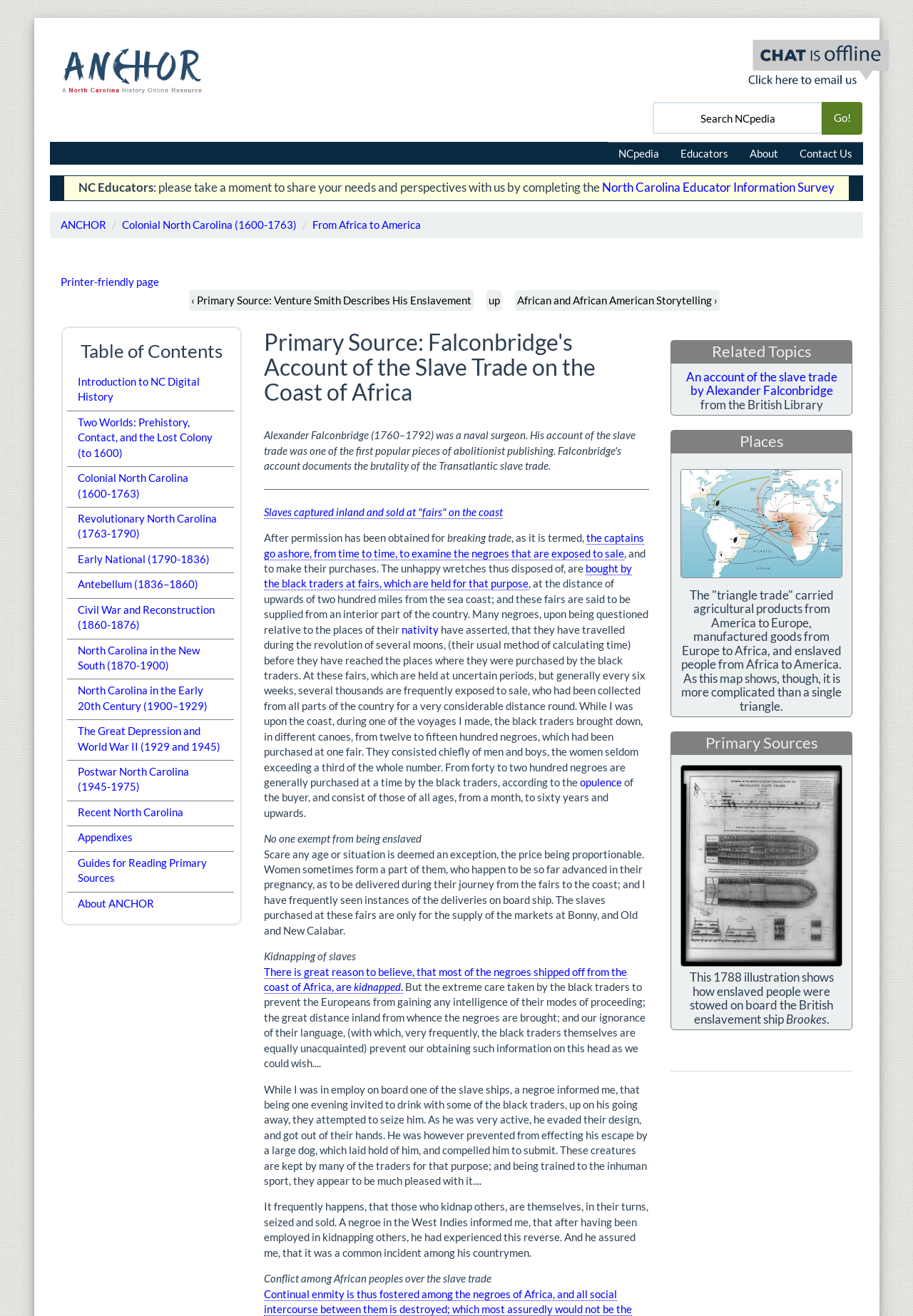Please identify the bounding box coordinates of the clickable area that will fulfill the following instruction: "Learn about the slave trade on the coast of Africa". The coordinates should be in the format of four float numbers between 0 and 1, i.e., [left, top, right, bottom].

[0.289, 0.384, 0.551, 0.394]